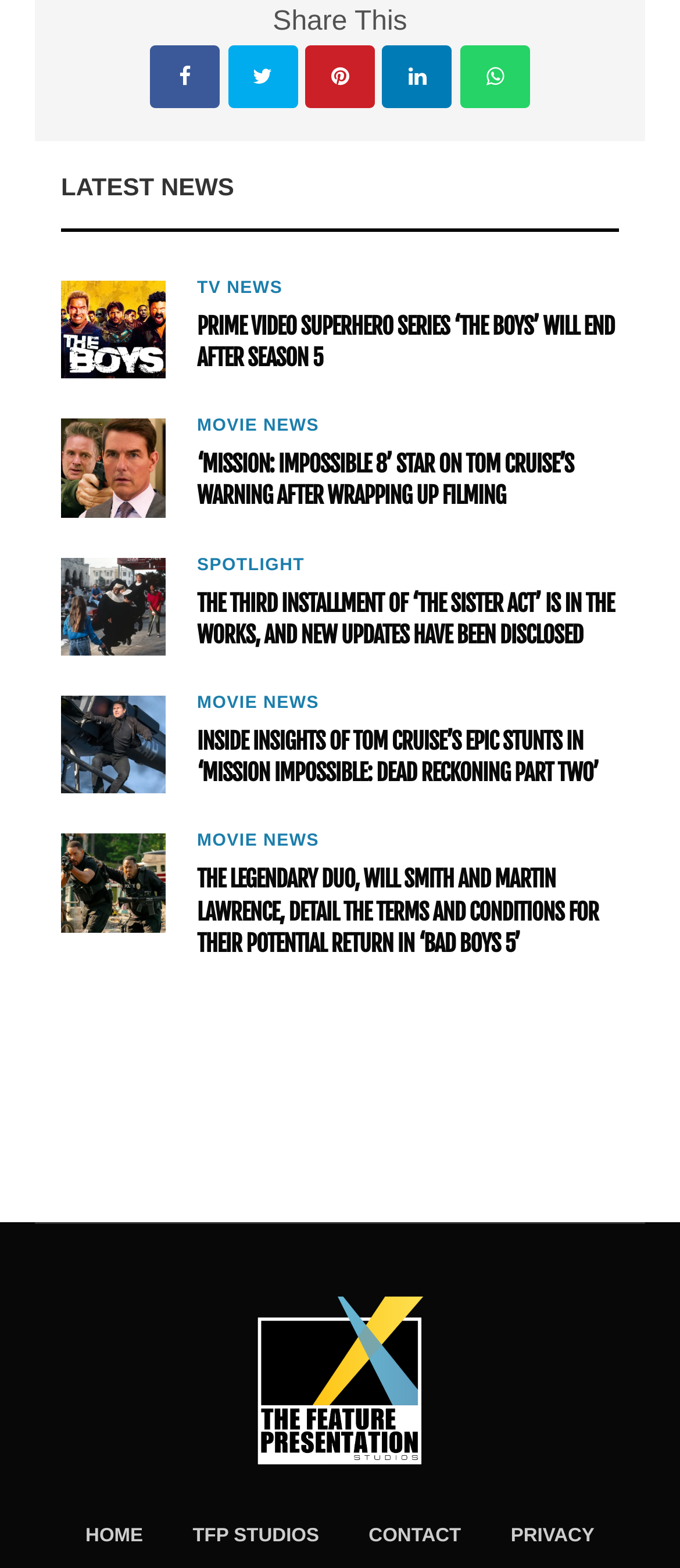Highlight the bounding box coordinates of the region I should click on to meet the following instruction: "Go to the home page".

[0.126, 0.973, 0.21, 0.986]